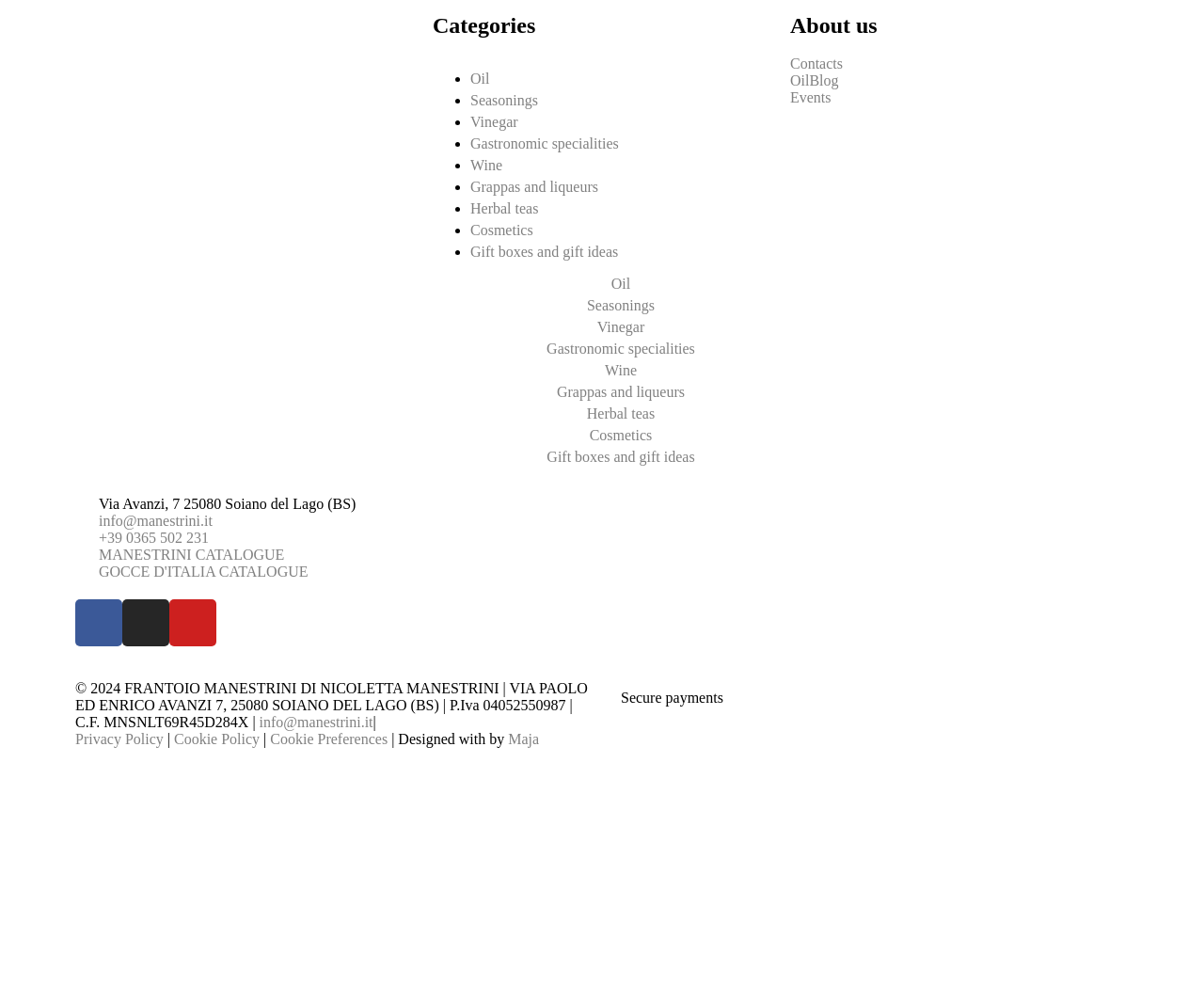Given the element description, predict the bounding box coordinates in the format (top-left x, top-left y, bottom-right x, bottom-right y). Make sure all values are between 0 and 1. Here is the element description: +39 0365 502 231

[0.062, 0.529, 0.344, 0.546]